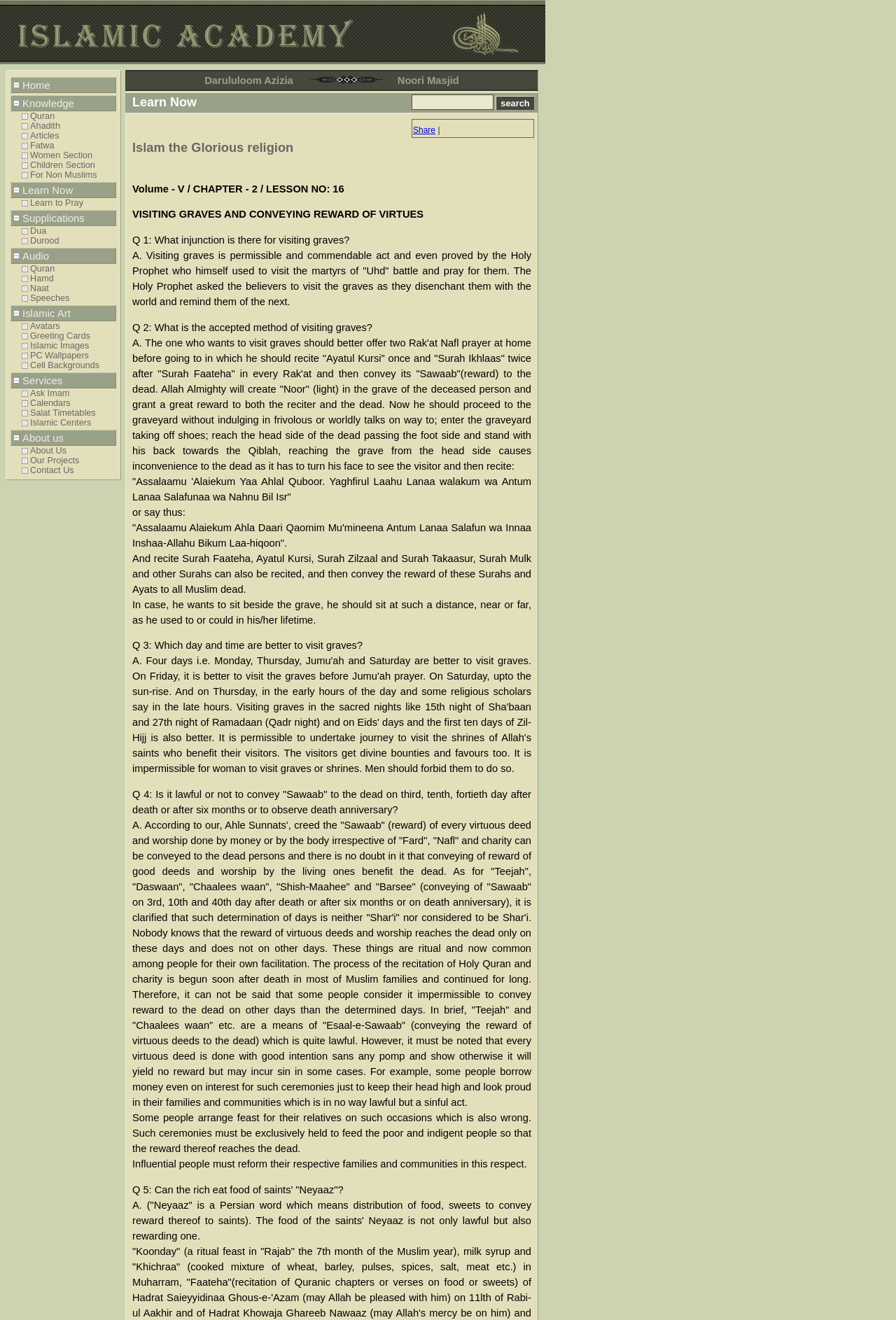Please pinpoint the bounding box coordinates for the region I should click to adhere to this instruction: "learn to pray".

[0.024, 0.15, 0.13, 0.157]